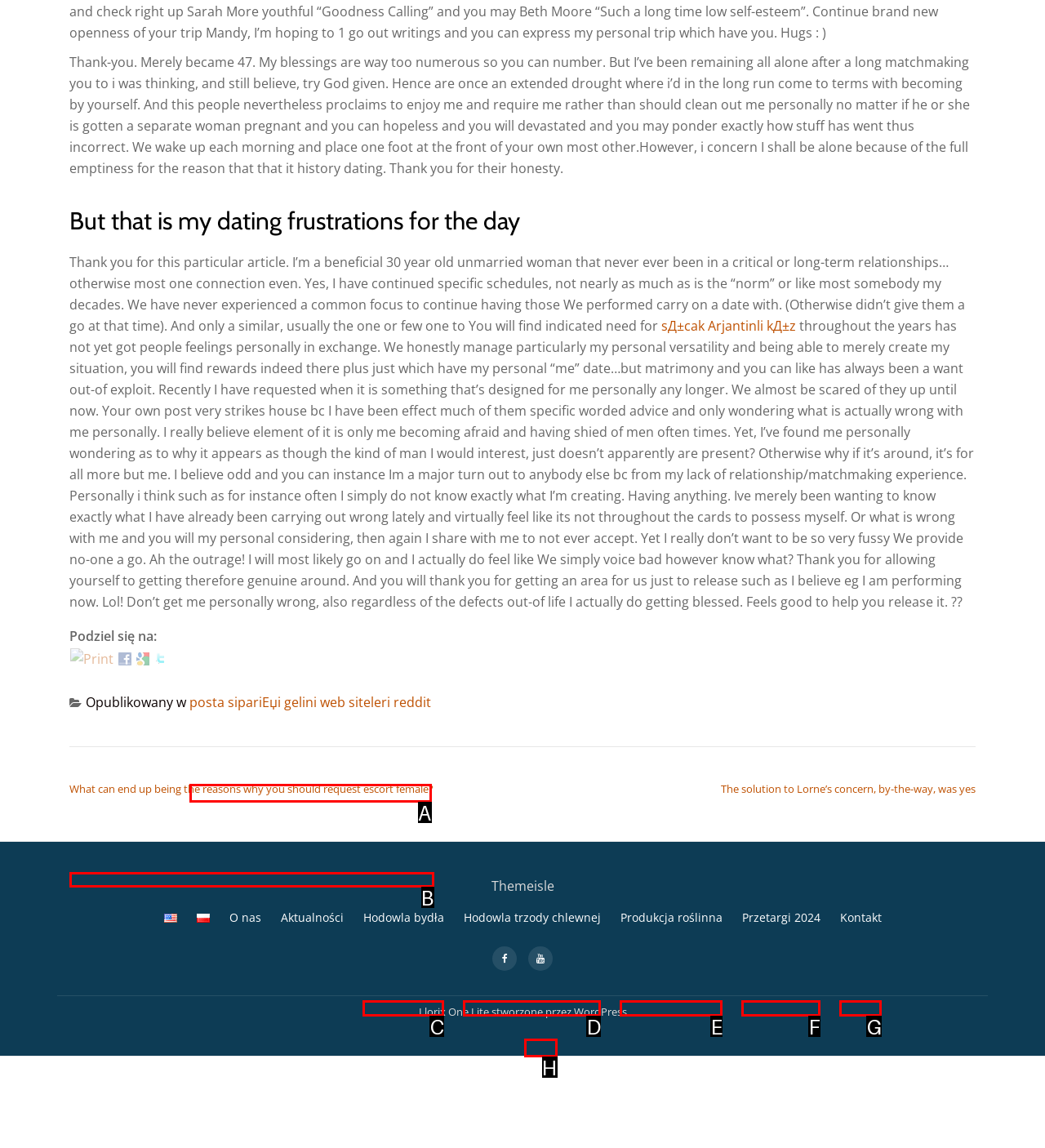Select the letter of the UI element that best matches: Hodowla trzody chlewnej
Answer with the letter of the correct option directly.

D